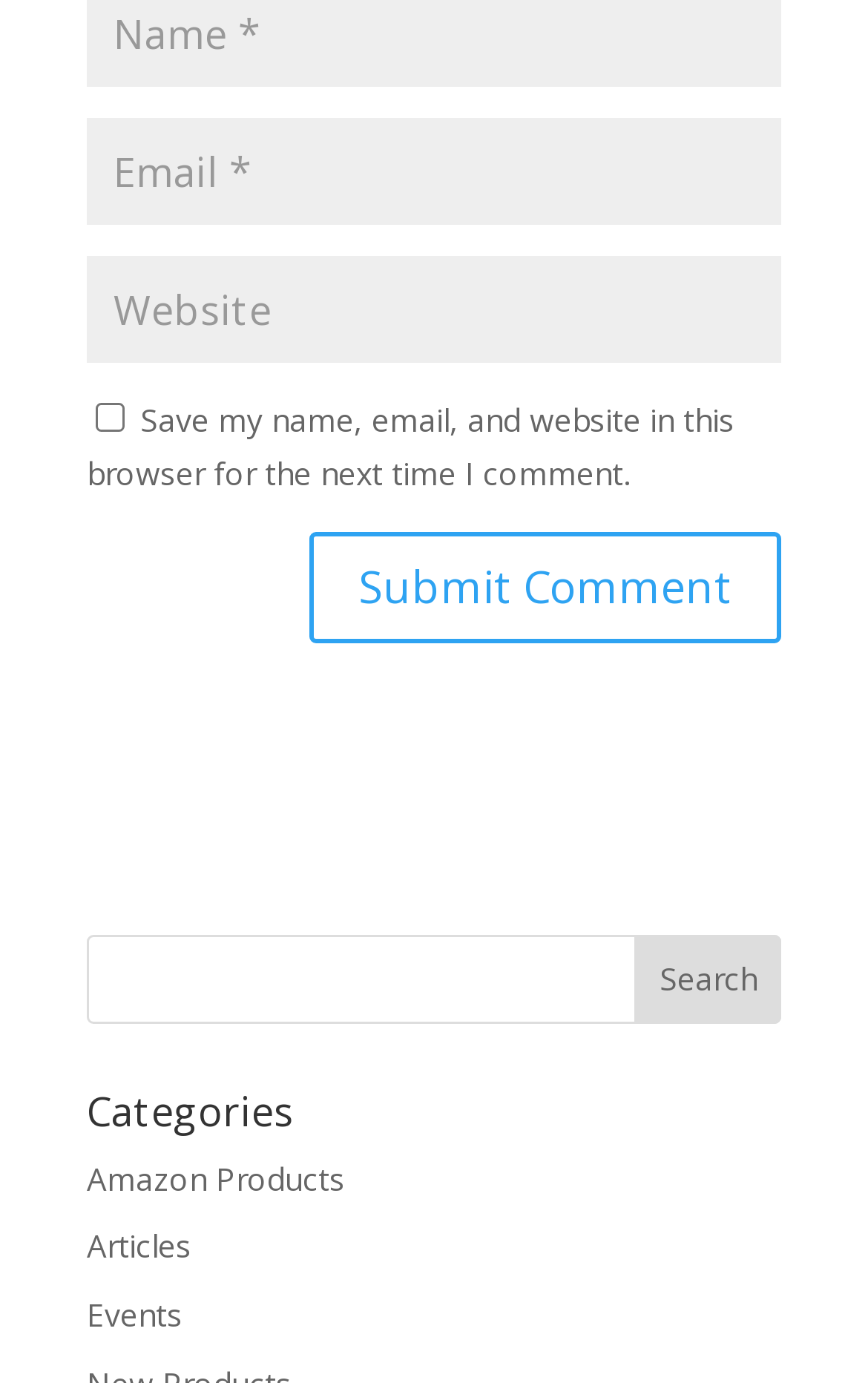Consider the image and give a detailed and elaborate answer to the question: 
What is the label of the first textbox?

The first textbox is located at the top of the webpage and has a label 'Name *' above it, indicating that it is a required field.